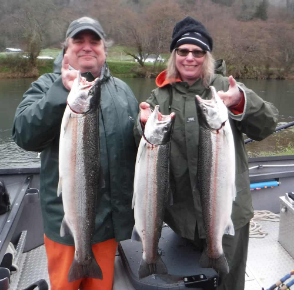Offer a detailed narrative of the image's content.

In a scenic setting along the river, a couple proudly displays their impressive catch of winter steelhead. Dressed in rain gear, they each hold up two large fish, showcasing their successful day of fishing on the North Oregon Coast. The backdrop reveals a tranquil river environment, hinting at the rich fishing culture of the area. Their smiles reflect the excitement and satisfaction that come with fishing excursions guided by experts like St. Laurent Guide Service, who specializes in winter steelhead fishing in regions such as the Nestucca River. This image captures not just the thrill of the catch, but also the camaraderie and joy of outdoor fishing adventures.